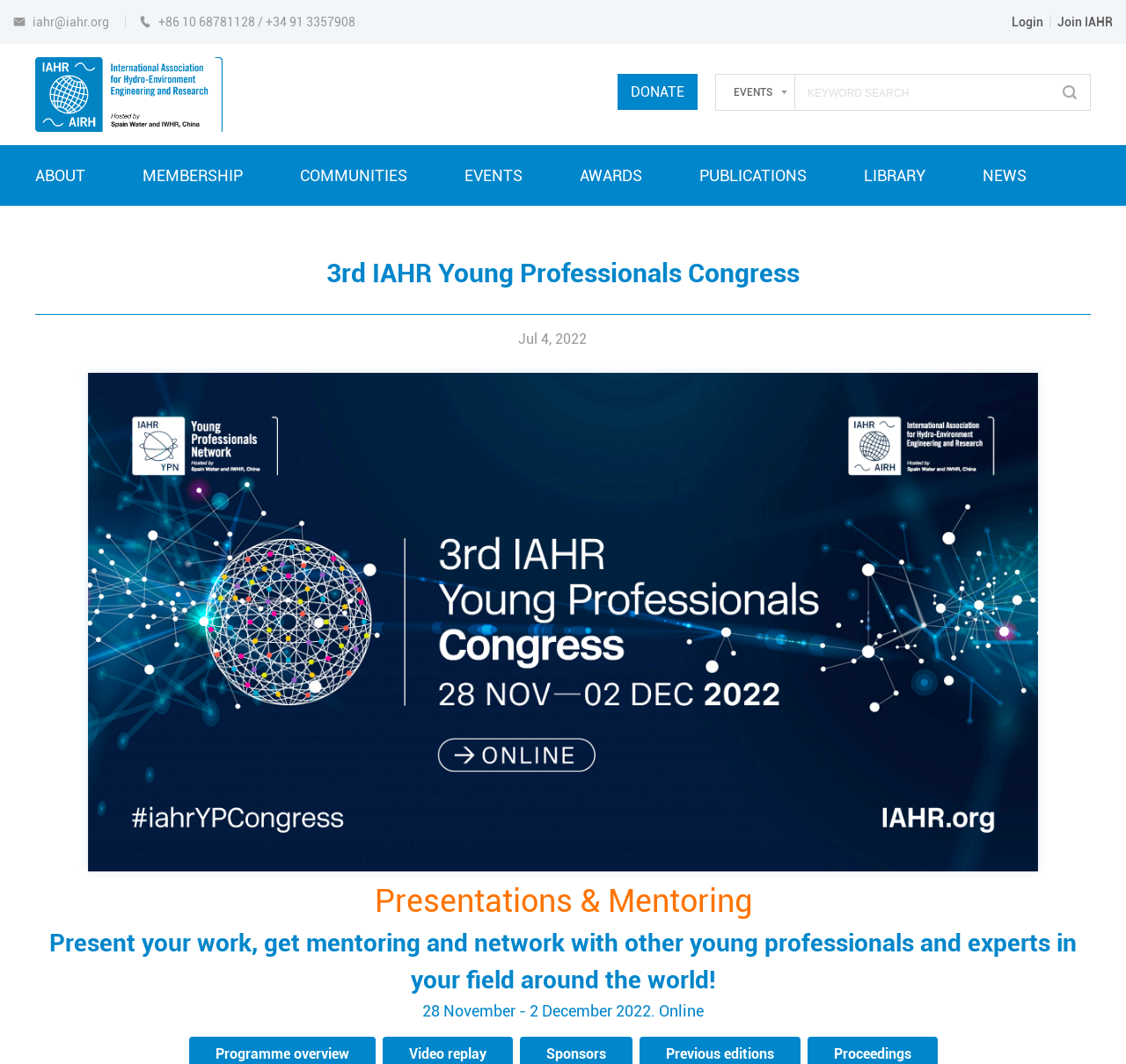Give a short answer using one word or phrase for the question:
How many phone numbers are listed?

2